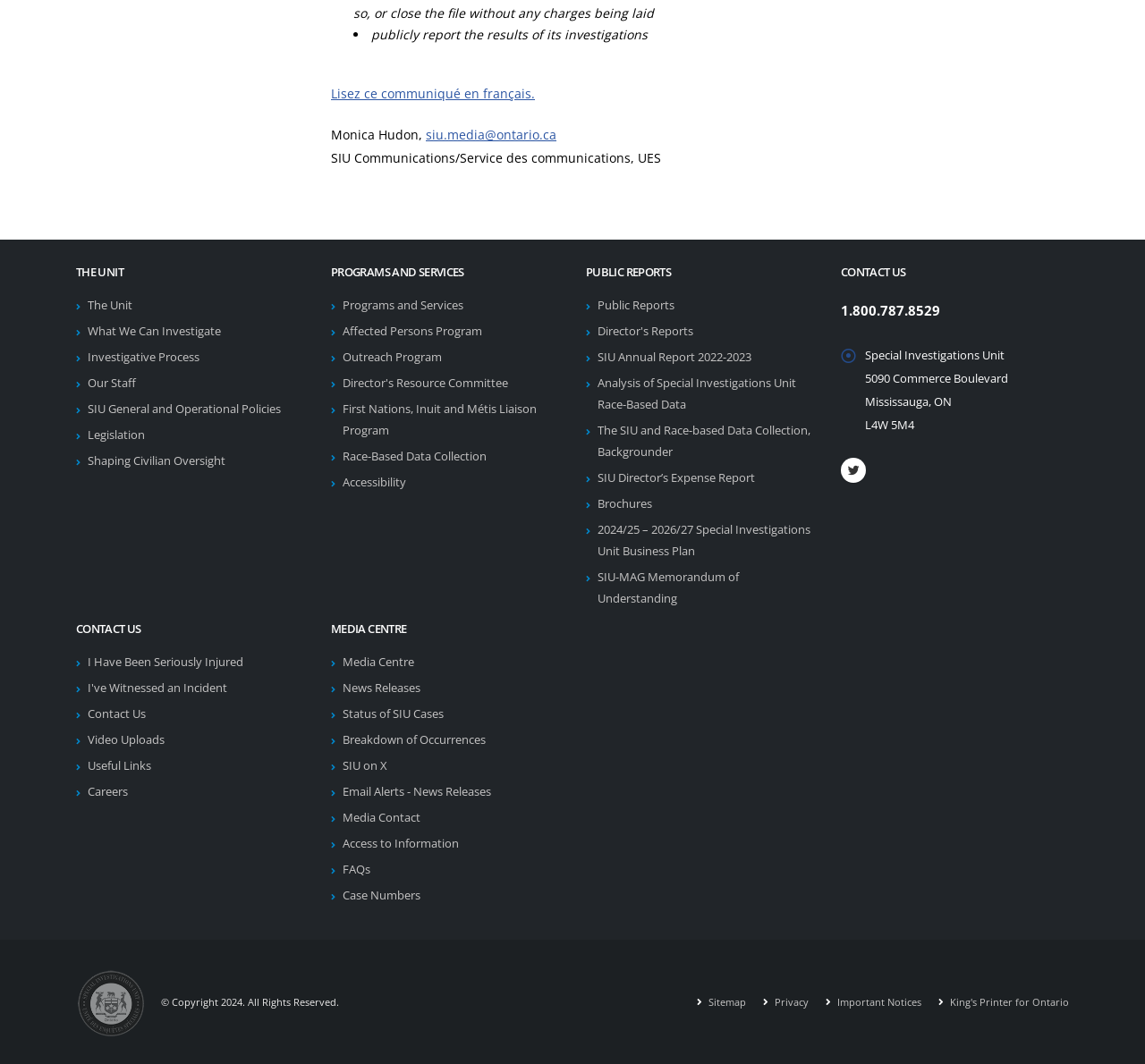How many links are there under the 'MEDIA CENTRE' heading?
Provide a concise answer using a single word or phrase based on the image.

7